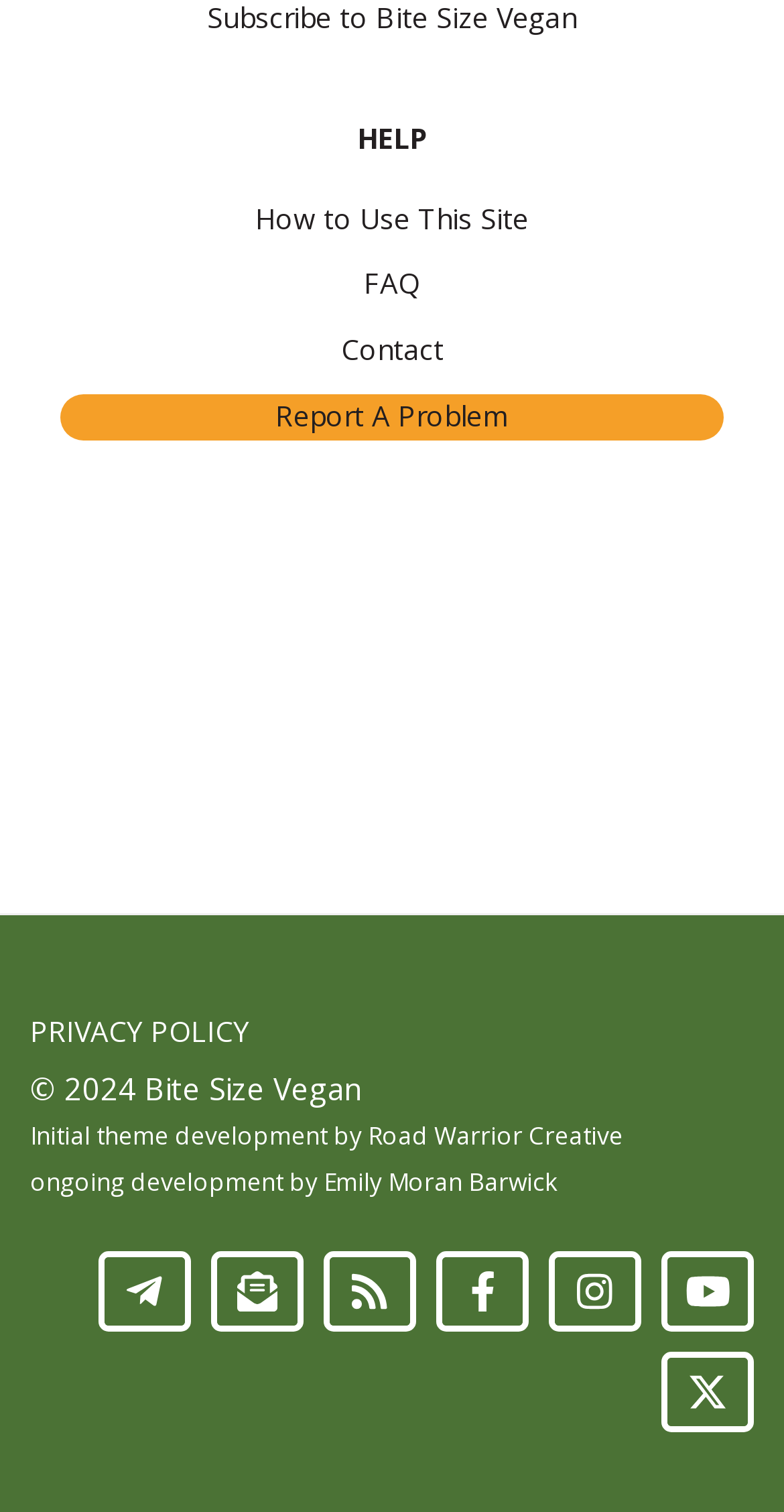Please find the bounding box coordinates of the element that must be clicked to perform the given instruction: "Report a problem to the website". The coordinates should be four float numbers from 0 to 1, i.e., [left, top, right, bottom].

[0.351, 0.262, 0.649, 0.287]